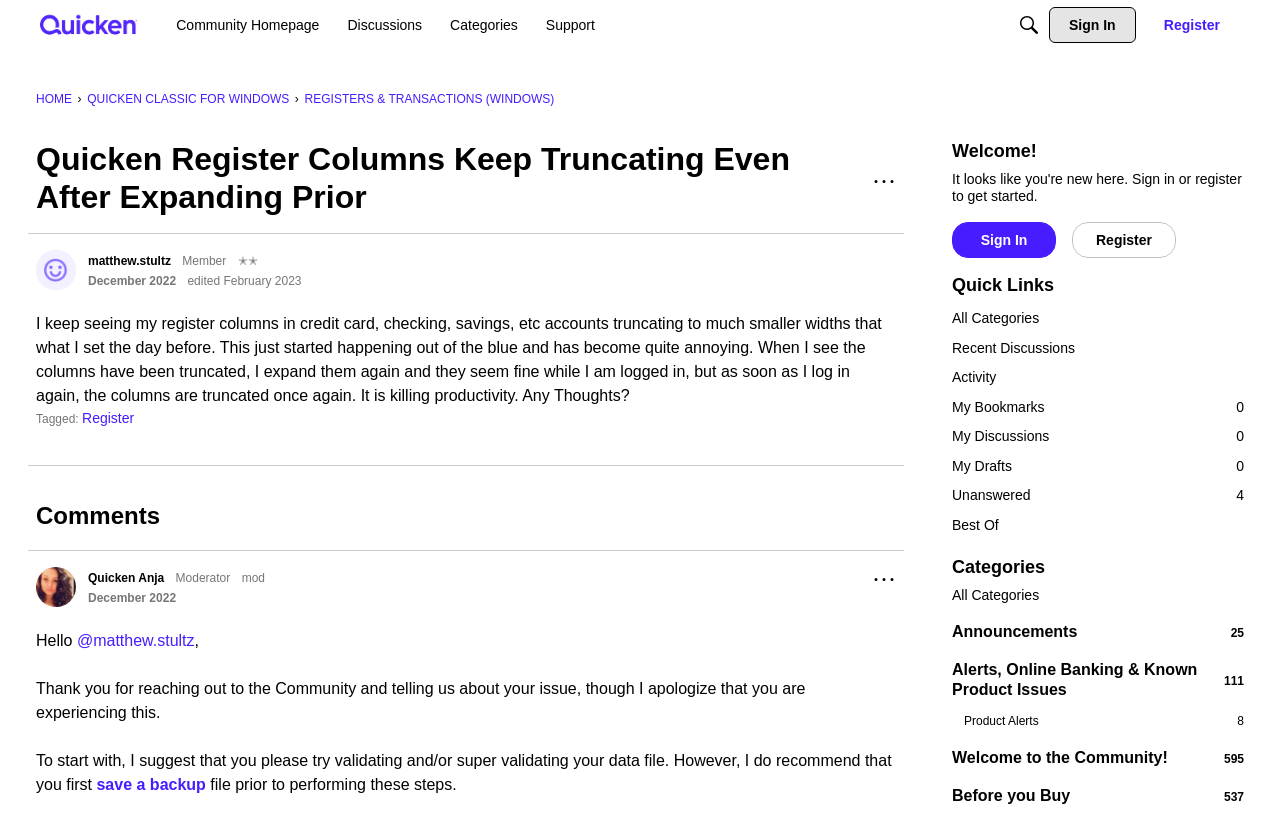Show me the bounding box coordinates of the clickable region to achieve the task as per the instruction: "Click on the 'Options' button".

[0.681, 0.21, 0.7, 0.239]